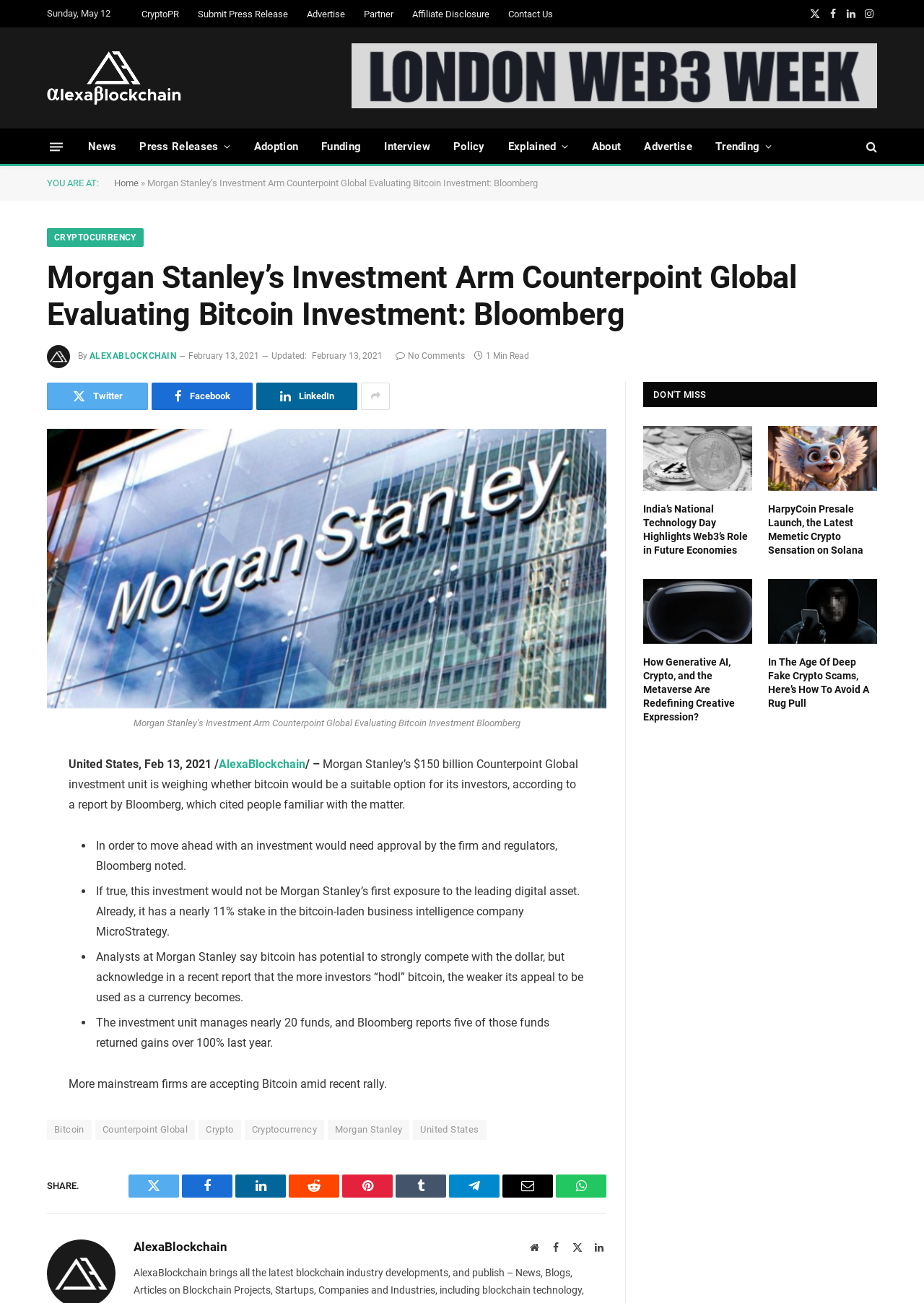Determine and generate the text content of the webpage's headline.

Morgan Stanley’s Investment Arm Counterpoint Global Evaluating Bitcoin Investment: Bloomberg